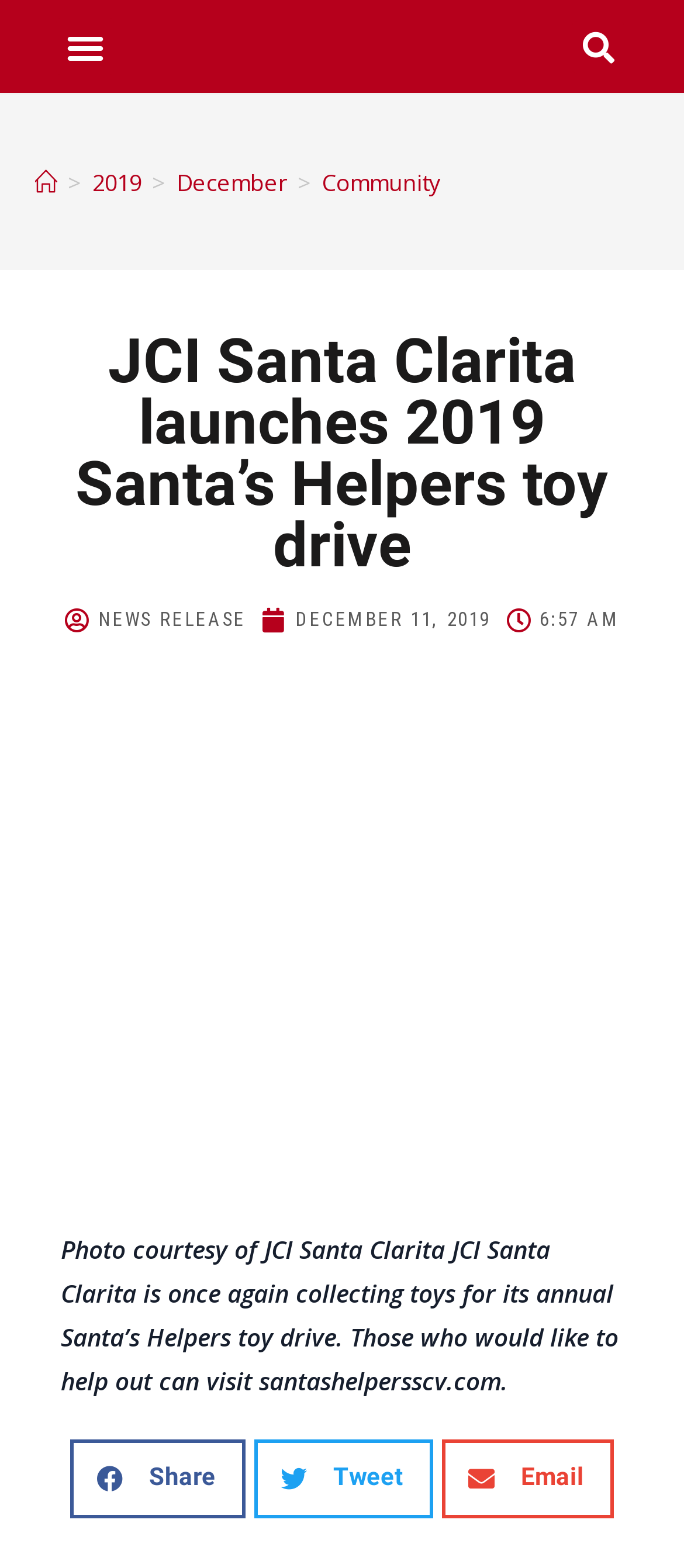How many social media sharing options are available?
Please provide a comprehensive answer based on the details in the screenshot.

There are three social media sharing options available, namely 'Share on facebook', 'Share on twitter', and 'Share on email', which are located at the bottom of the webpage.